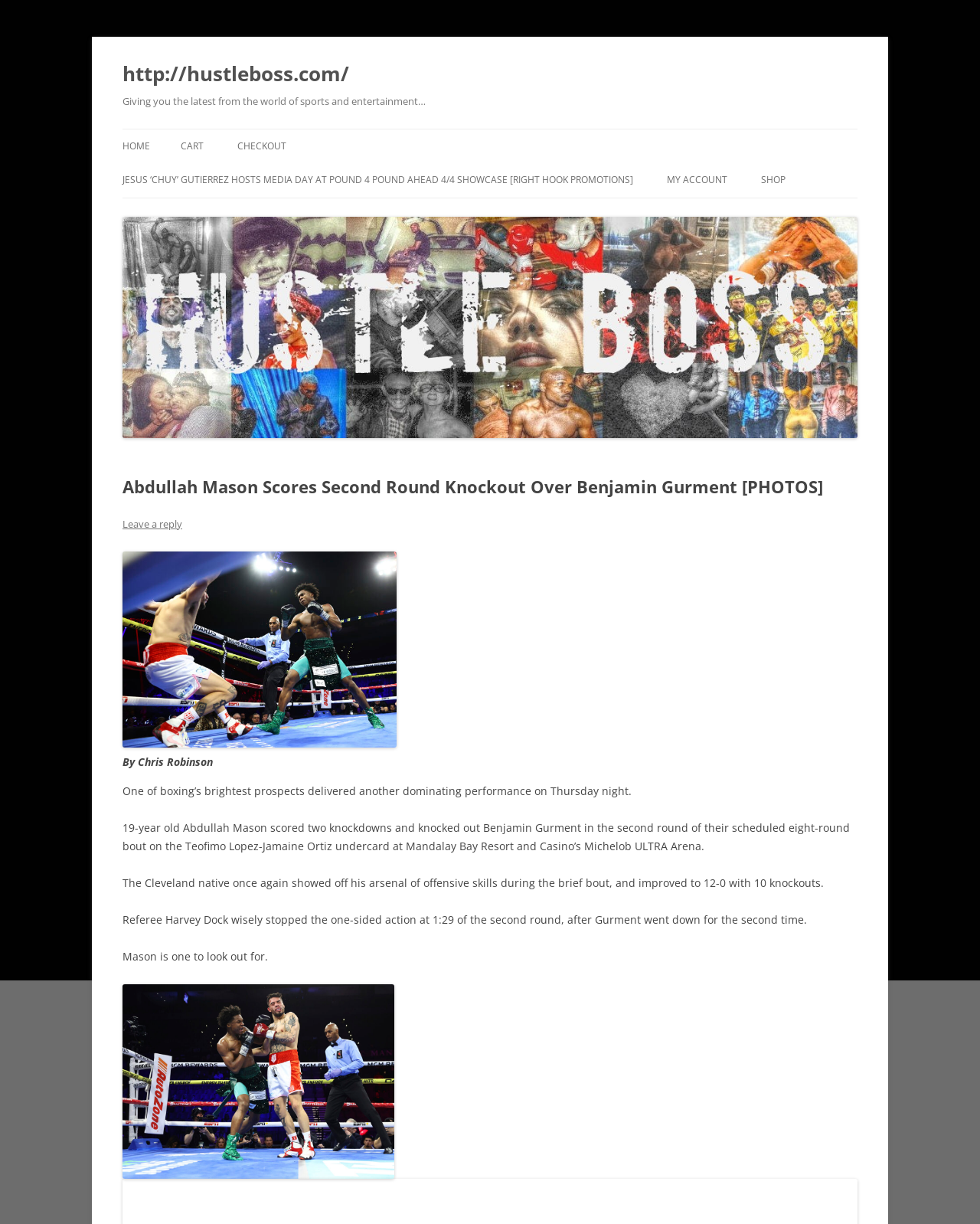From the webpage screenshot, predict the bounding box coordinates (top-left x, top-left y, bottom-right x, bottom-right y) for the UI element described here: Skip to content

[0.5, 0.105, 0.578, 0.114]